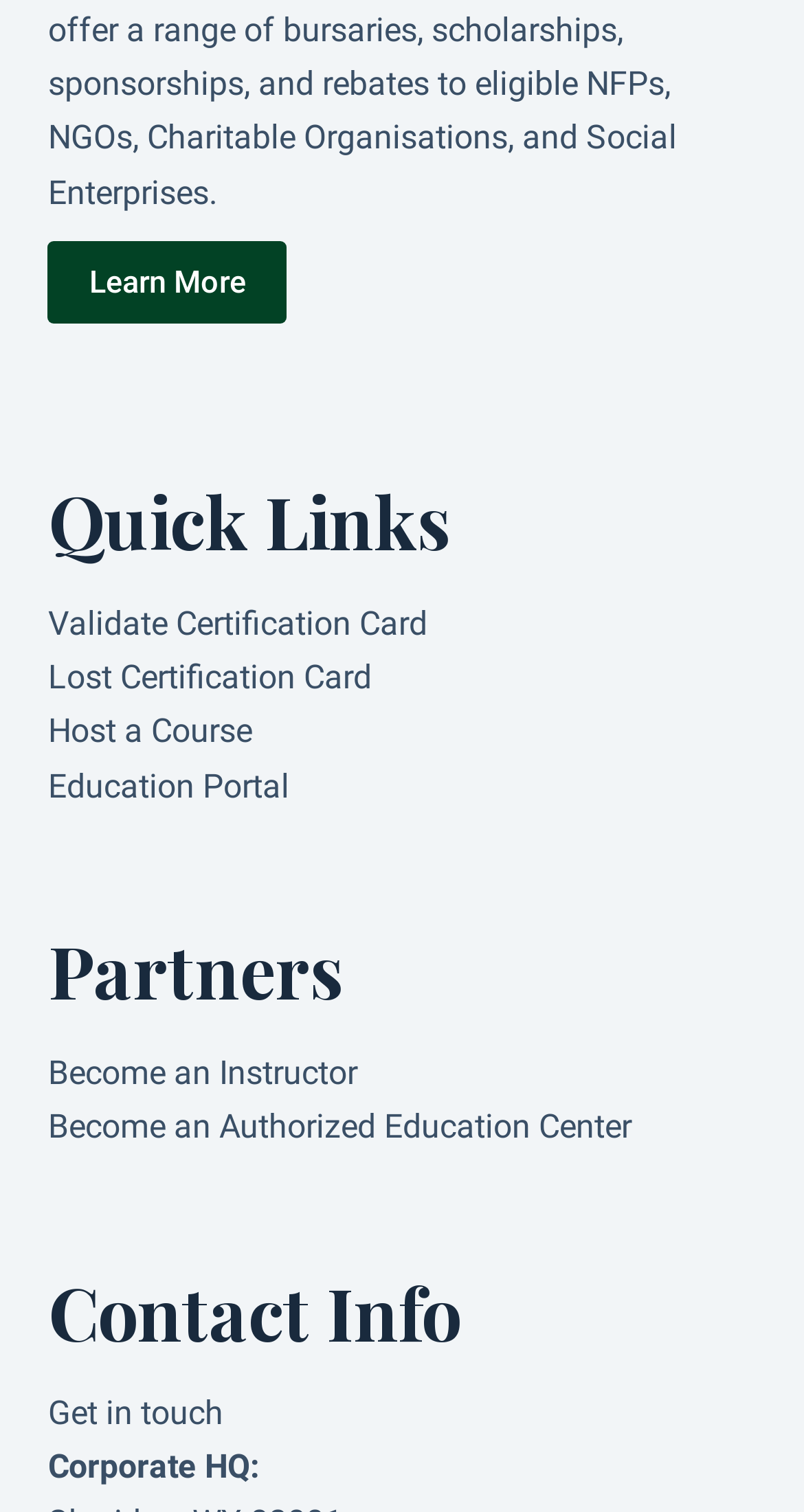Locate the bounding box coordinates of the element that should be clicked to fulfill the instruction: "Become an instructor".

[0.06, 0.696, 0.445, 0.722]